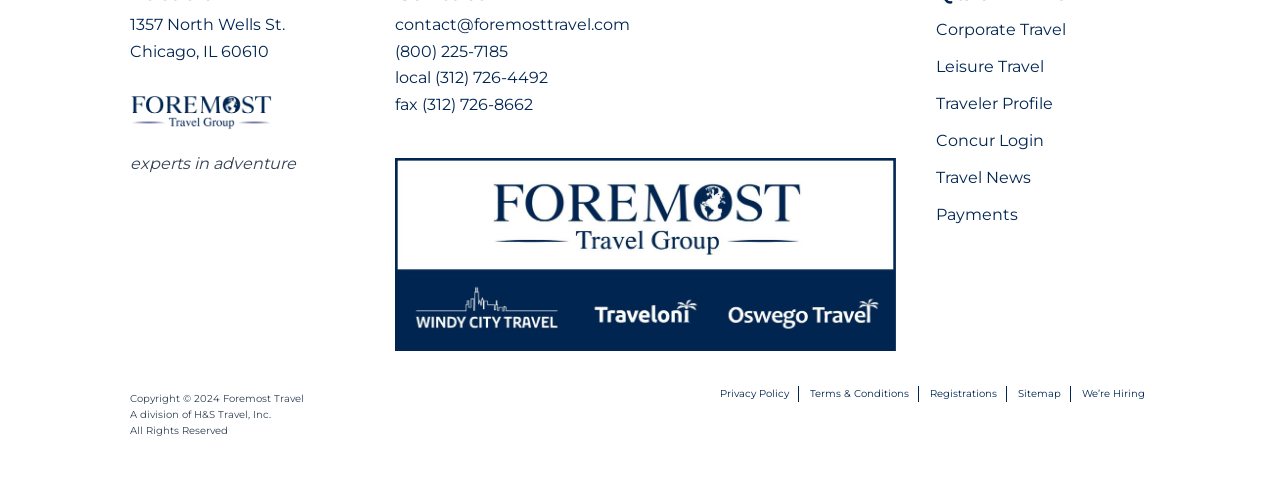Determine the bounding box coordinates of the region I should click to achieve the following instruction: "view Payments". Ensure the bounding box coordinates are four float numbers between 0 and 1, i.e., [left, top, right, bottom].

[0.731, 0.412, 0.89, 0.487]